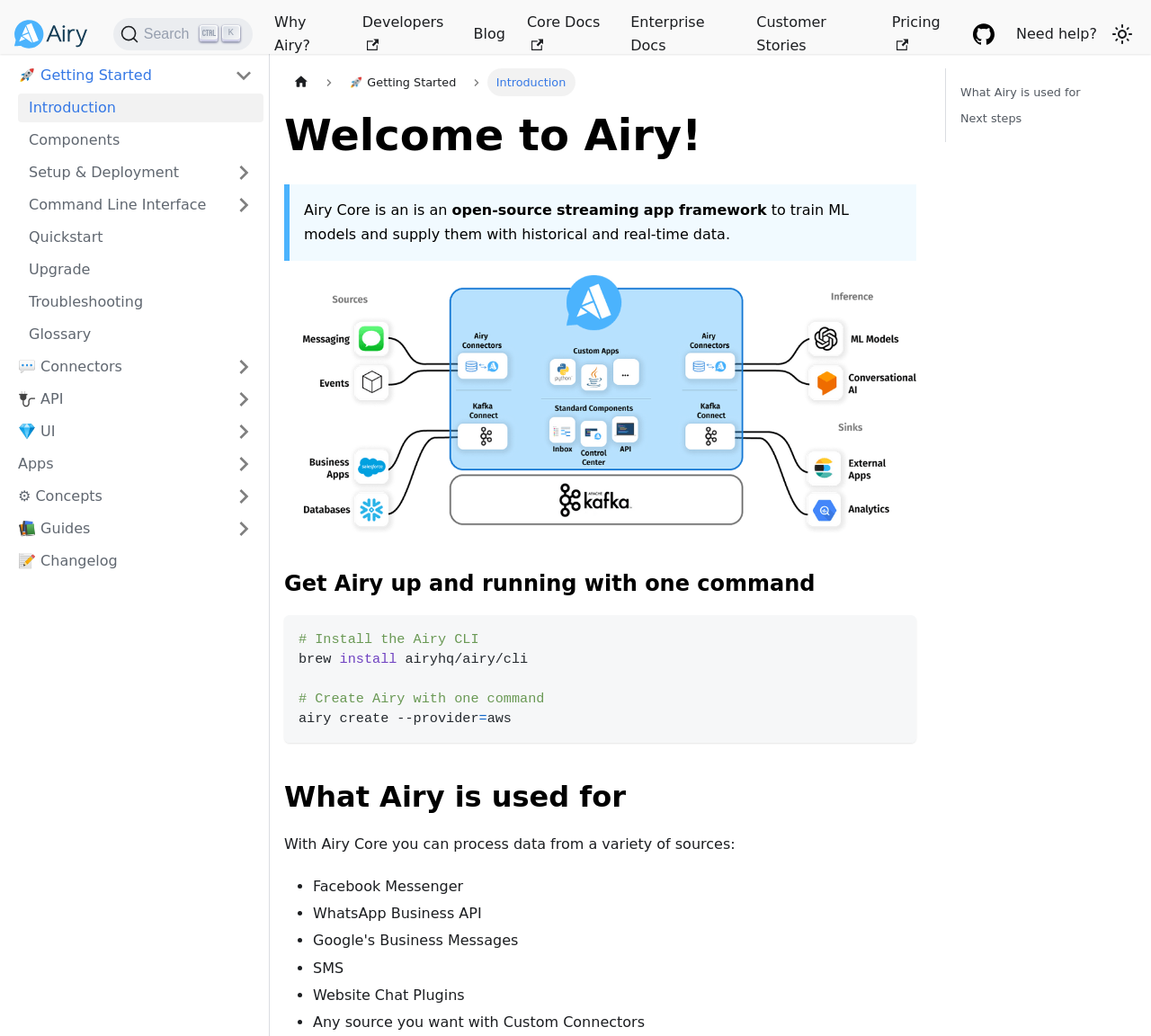What is the first link in the 'Main' navigation?
Respond to the question with a single word or phrase according to the image.

Airy Documentation